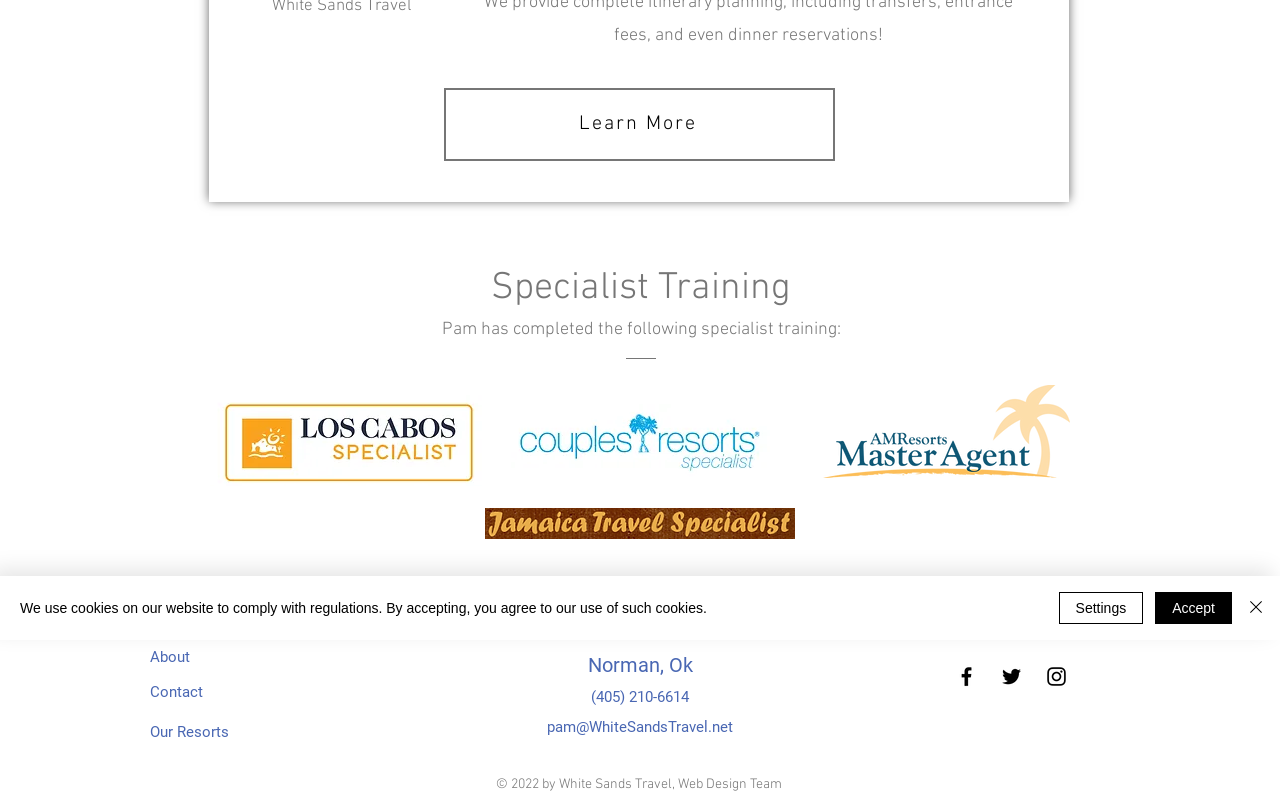Using the webpage screenshot, locate the HTML element that fits the following description and provide its bounding box: "Settings".

[0.827, 0.747, 0.893, 0.787]